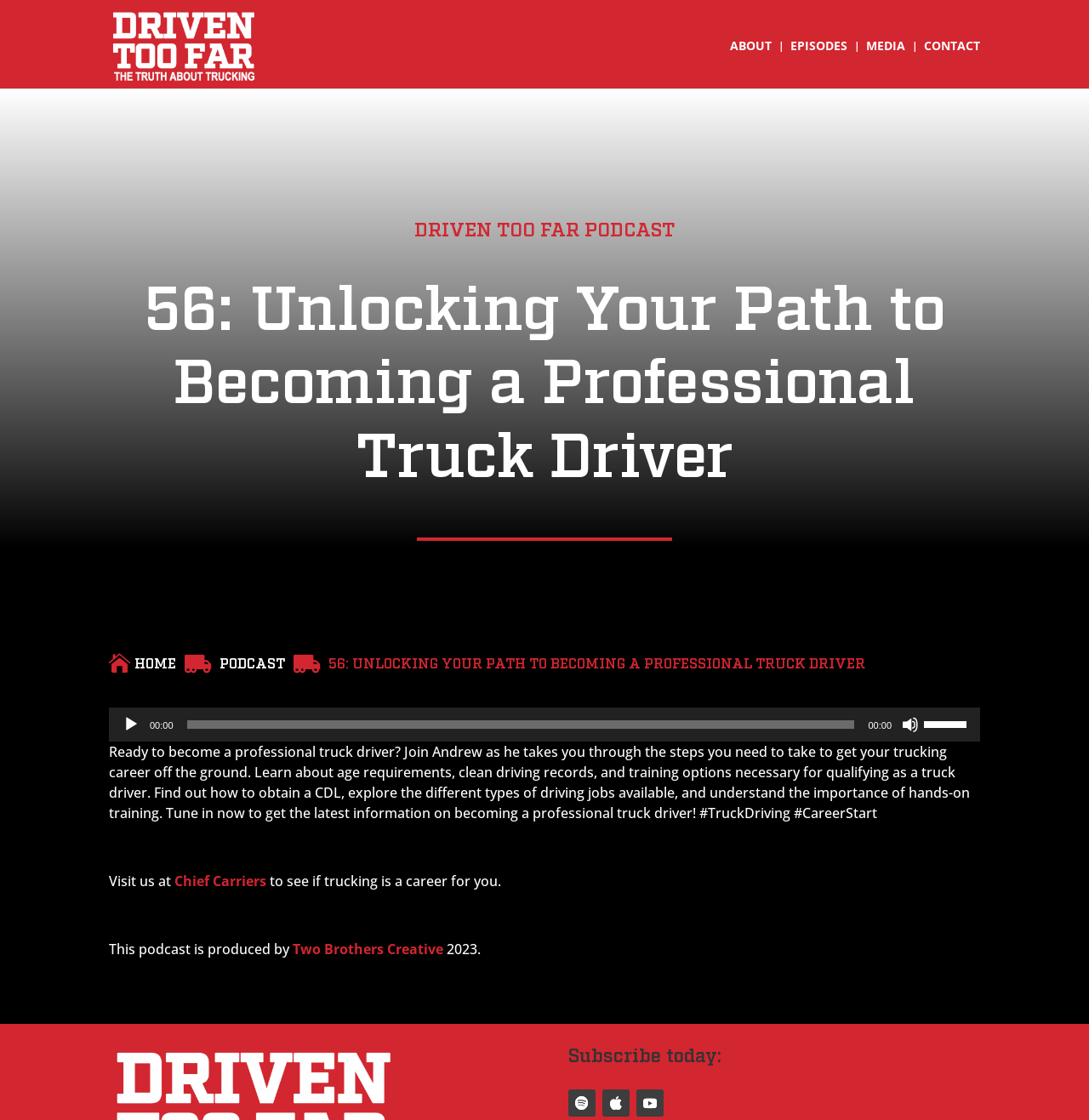Find the bounding box coordinates for the area that should be clicked to accomplish the instruction: "Subscribe today".

[0.522, 0.933, 0.9, 0.961]